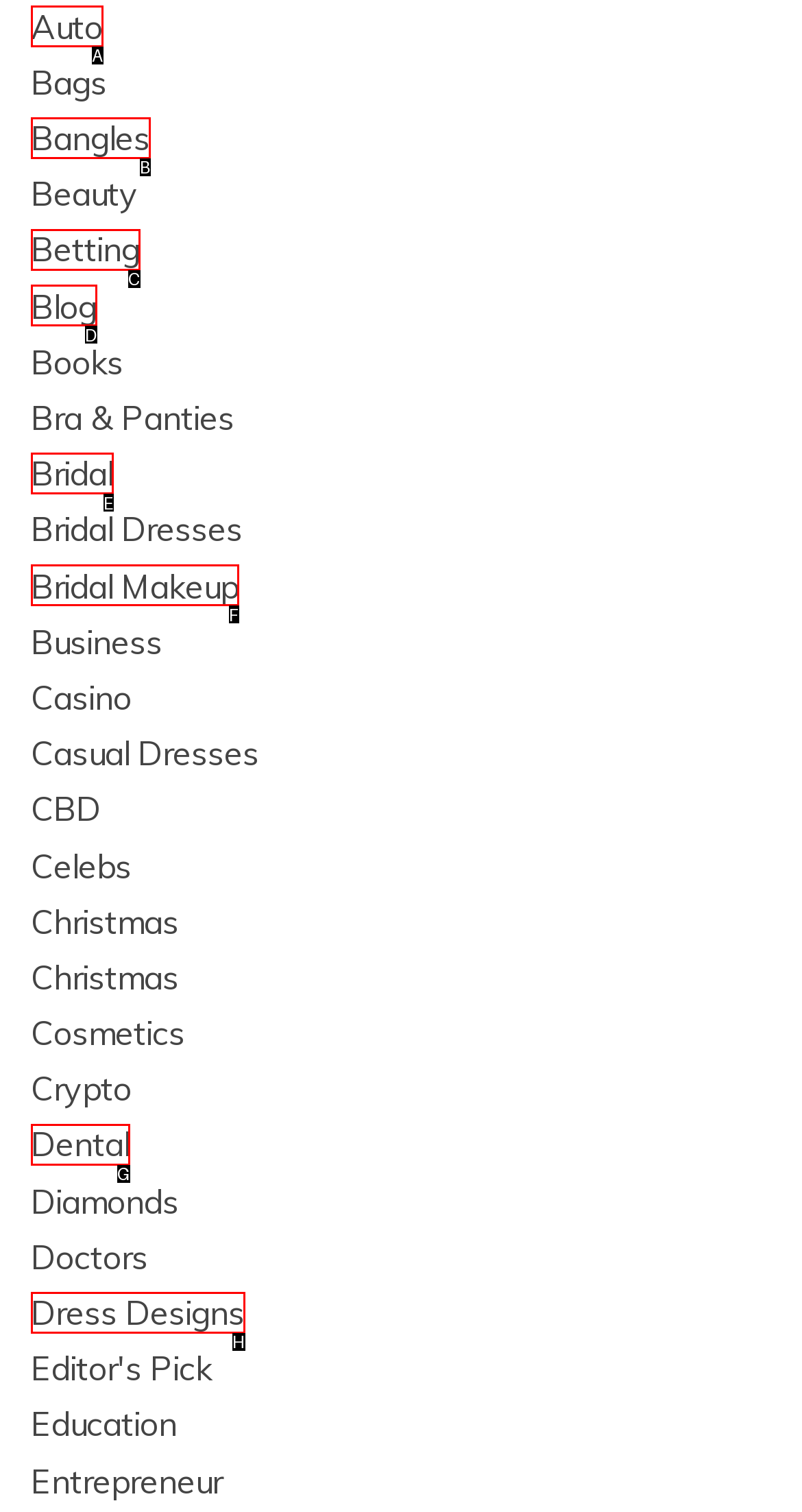Pick the HTML element that corresponds to the description: Betting
Answer with the letter of the correct option from the given choices directly.

C